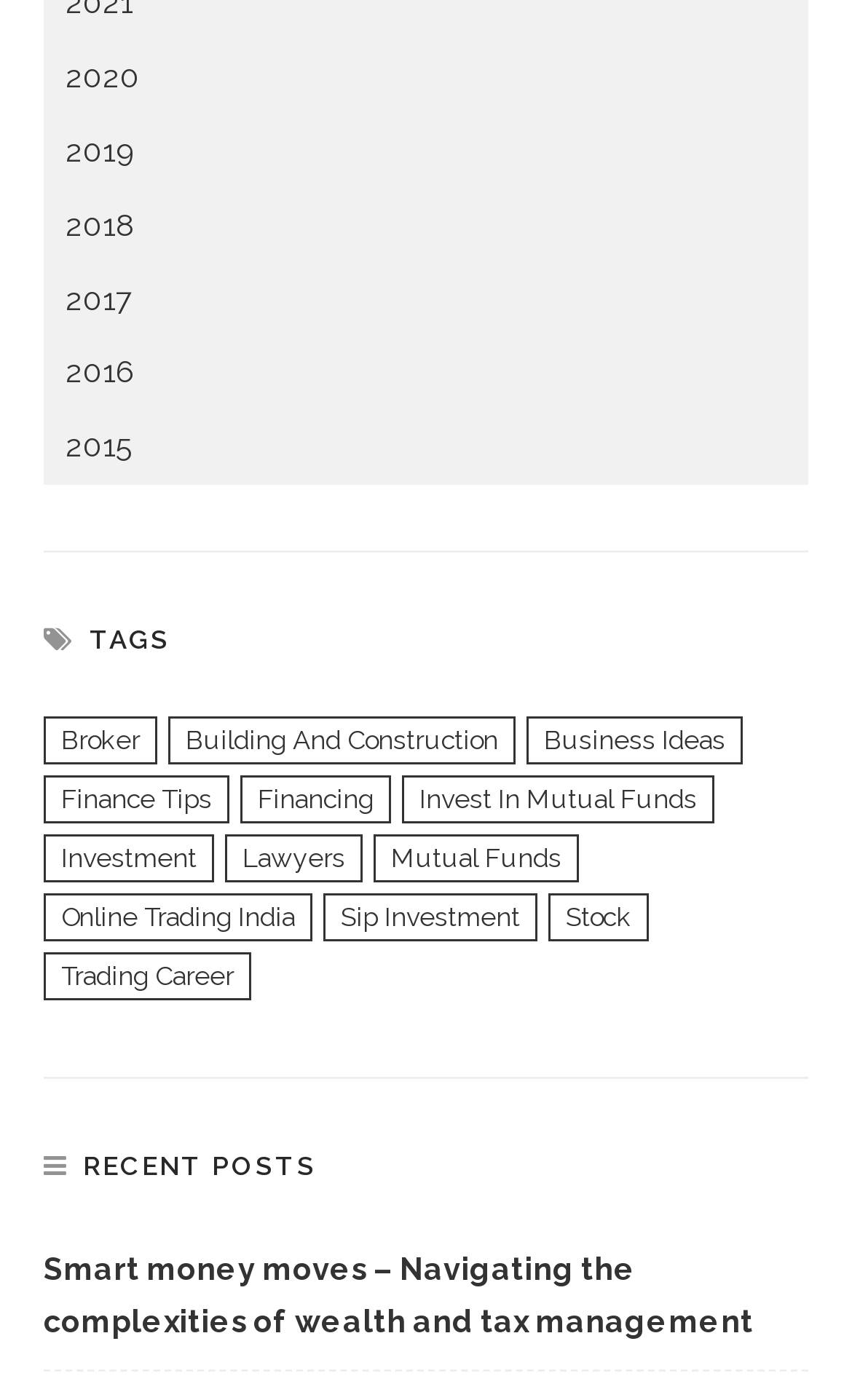How many recent posts are listed?
Provide a comprehensive and detailed answer to the question.

The webpage has a section for recent posts, and there is only 1 post listed, which is 'Smart money moves – Navigating the complexities of wealth and tax management'.